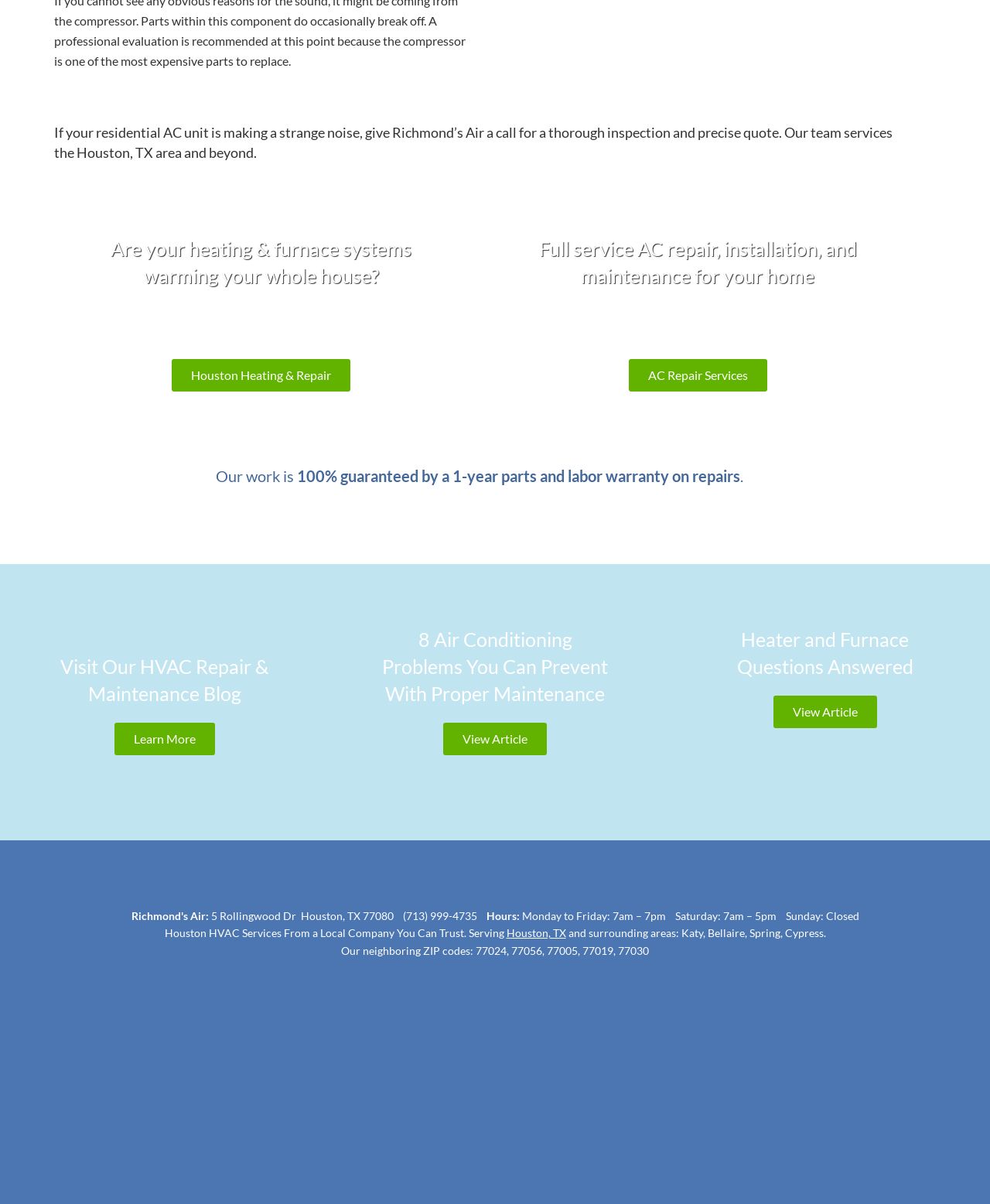Pinpoint the bounding box coordinates of the element to be clicked to execute the instruction: "View the article about air conditioning problems".

[0.386, 0.521, 0.614, 0.585]